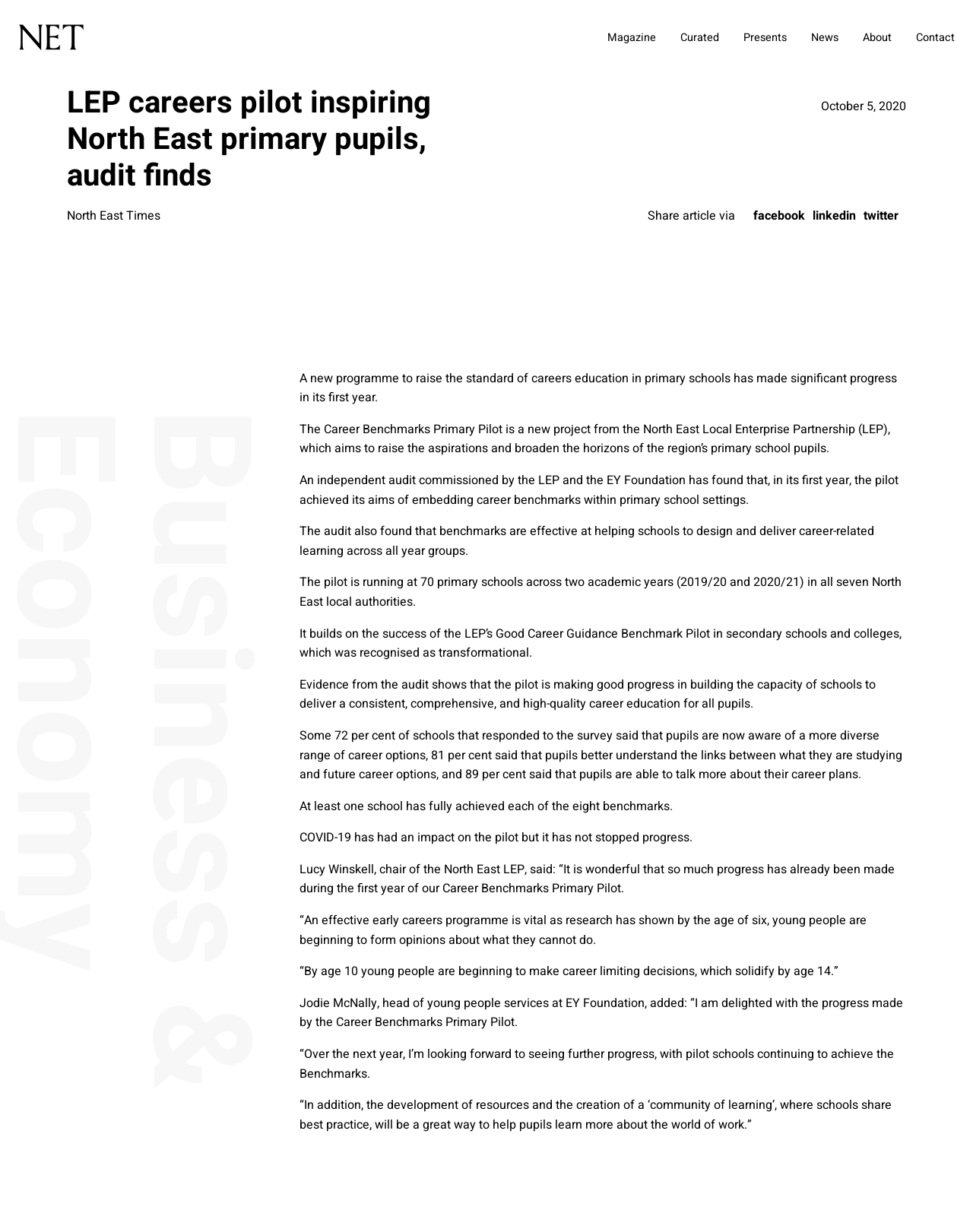Identify the bounding box coordinates for the element you need to click to achieve the following task: "Share article via facebook". Provide the bounding box coordinates as four float numbers between 0 and 1, in the form [left, top, right, bottom].

[0.774, 0.168, 0.827, 0.184]